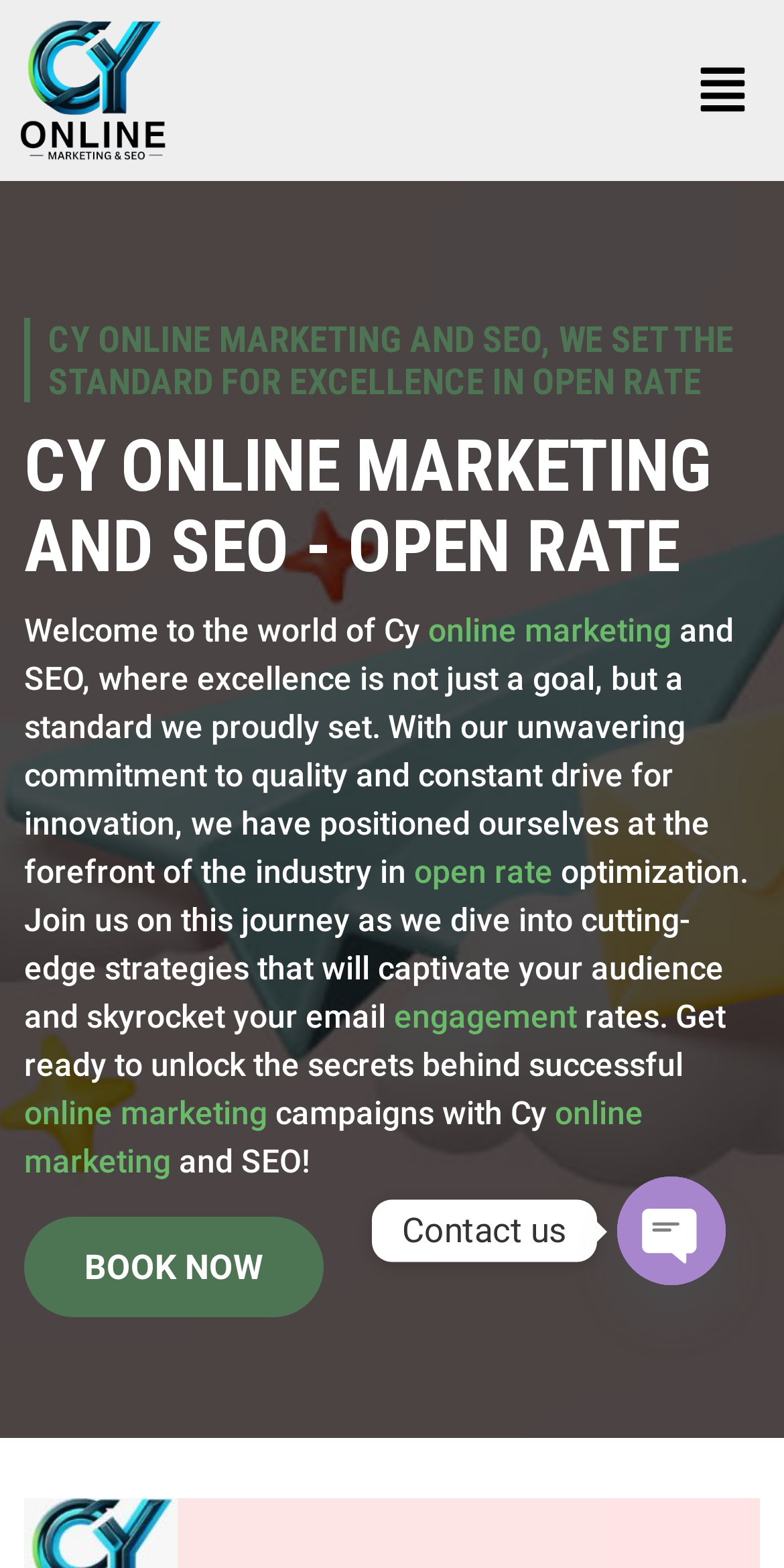Please find the bounding box coordinates for the clickable element needed to perform this instruction: "Click the 'online marketing' link".

[0.546, 0.389, 0.856, 0.414]